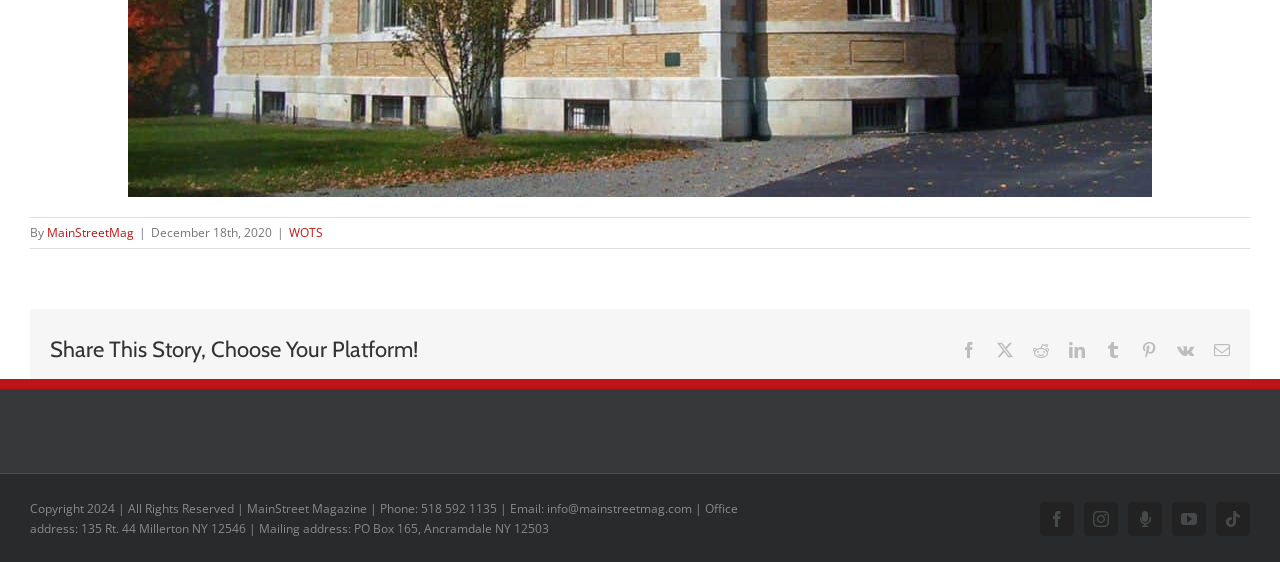Using details from the image, please answer the following question comprehensively:
How many social media platforms are available for sharing?

I counted the number of social media platform links available for sharing, which are Facebook, X, Reddit, LinkedIn, Tumblr, Pinterest, Vk, and Email, totaling 8 platforms.